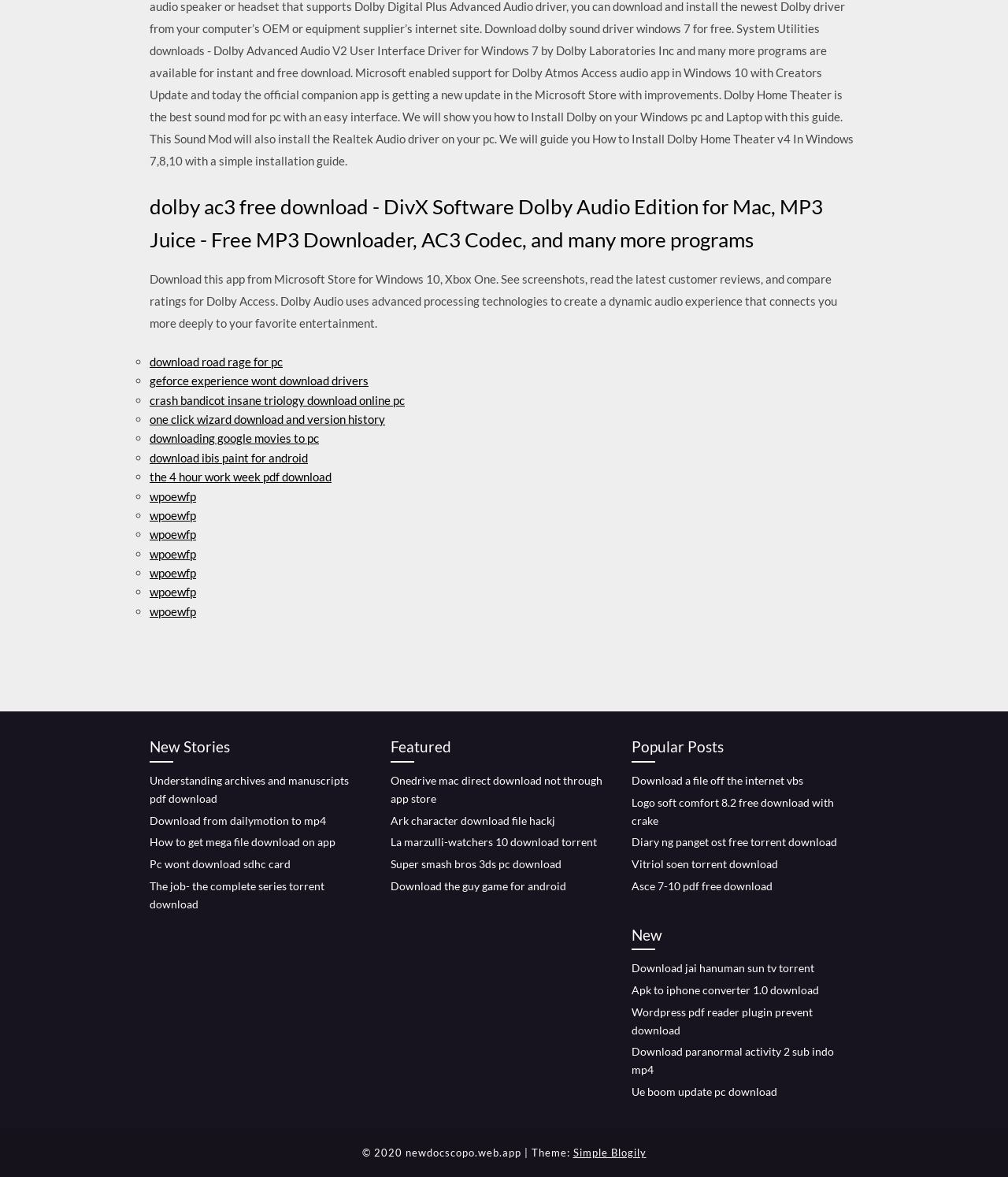What is the main topic of this webpage?
Look at the image and respond with a single word or a short phrase.

Download links